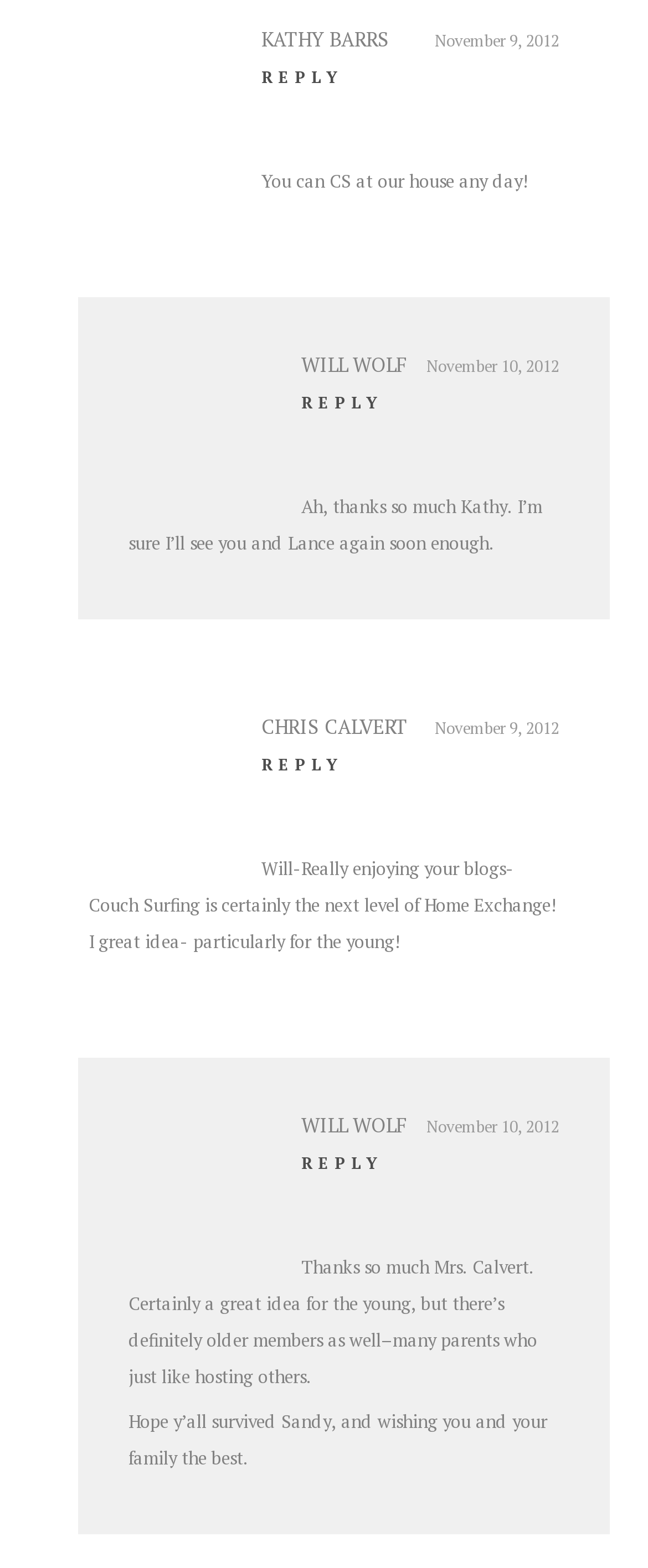Please specify the bounding box coordinates in the format (top-left x, top-left y, bottom-right x, bottom-right y), with values ranging from 0 to 1. Identify the bounding box for the UI component described as follows: November 9, 2012

[0.671, 0.019, 0.863, 0.032]